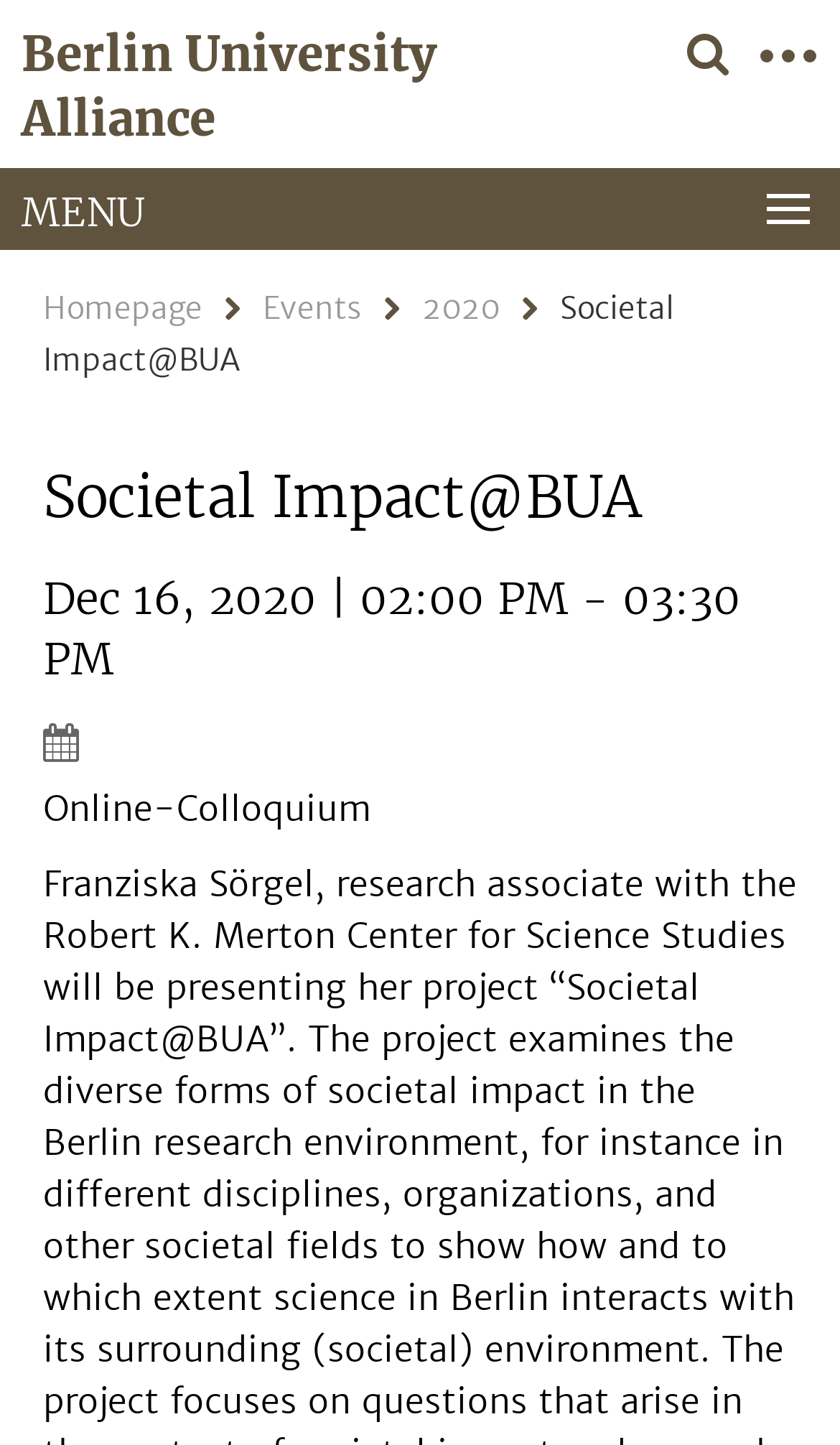What is the theme of the webpage?
Based on the image, respond with a single word or phrase.

Societal Impact